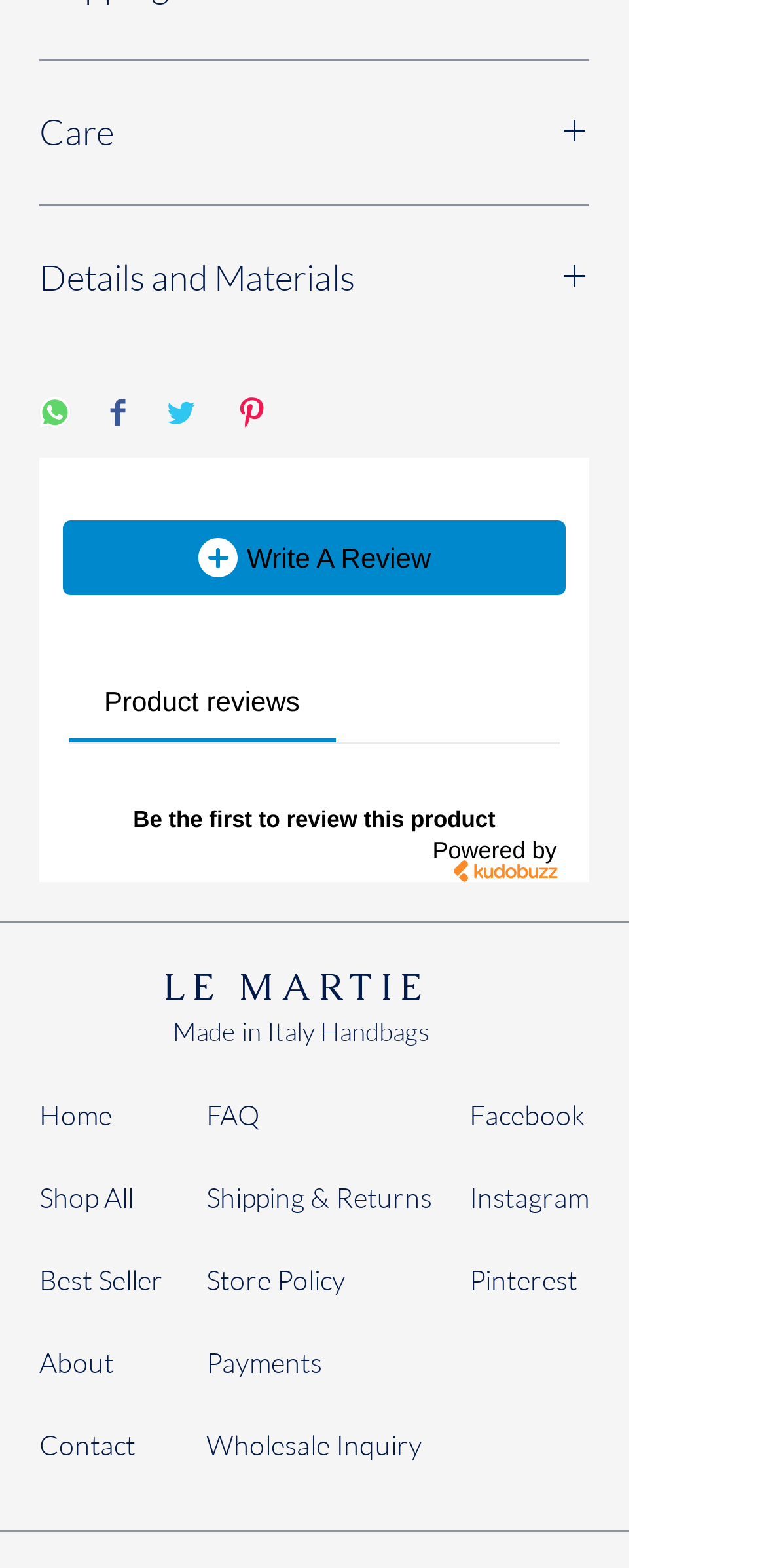Can you specify the bounding box coordinates of the area that needs to be clicked to fulfill the following instruction: "Click on the 'Care' button"?

[0.051, 0.068, 0.769, 0.1]